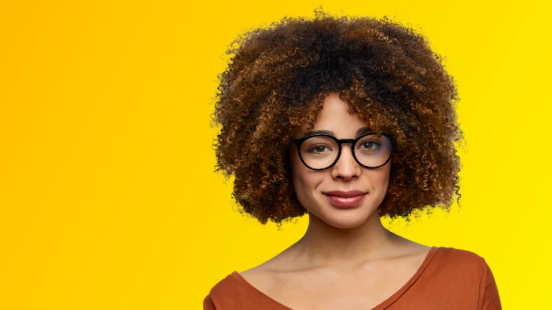Thoroughly describe what you see in the image.

This striking image features a confident woman with voluminous, curly hair, wearing stylish black glasses. Her warm expression and subtle smile suggest approachability and intelligence. She is dressed in a simple, earthy-toned top, which contrasts beautifully with the vibrant yellow background, creating a lively and engaging atmosphere. This visual representation reflects themes of connectivity and customer experience, aligning with the context of introducing the Microsoft Customer Experience Platform, emphasizing a relatable and human-centric approach to technology.